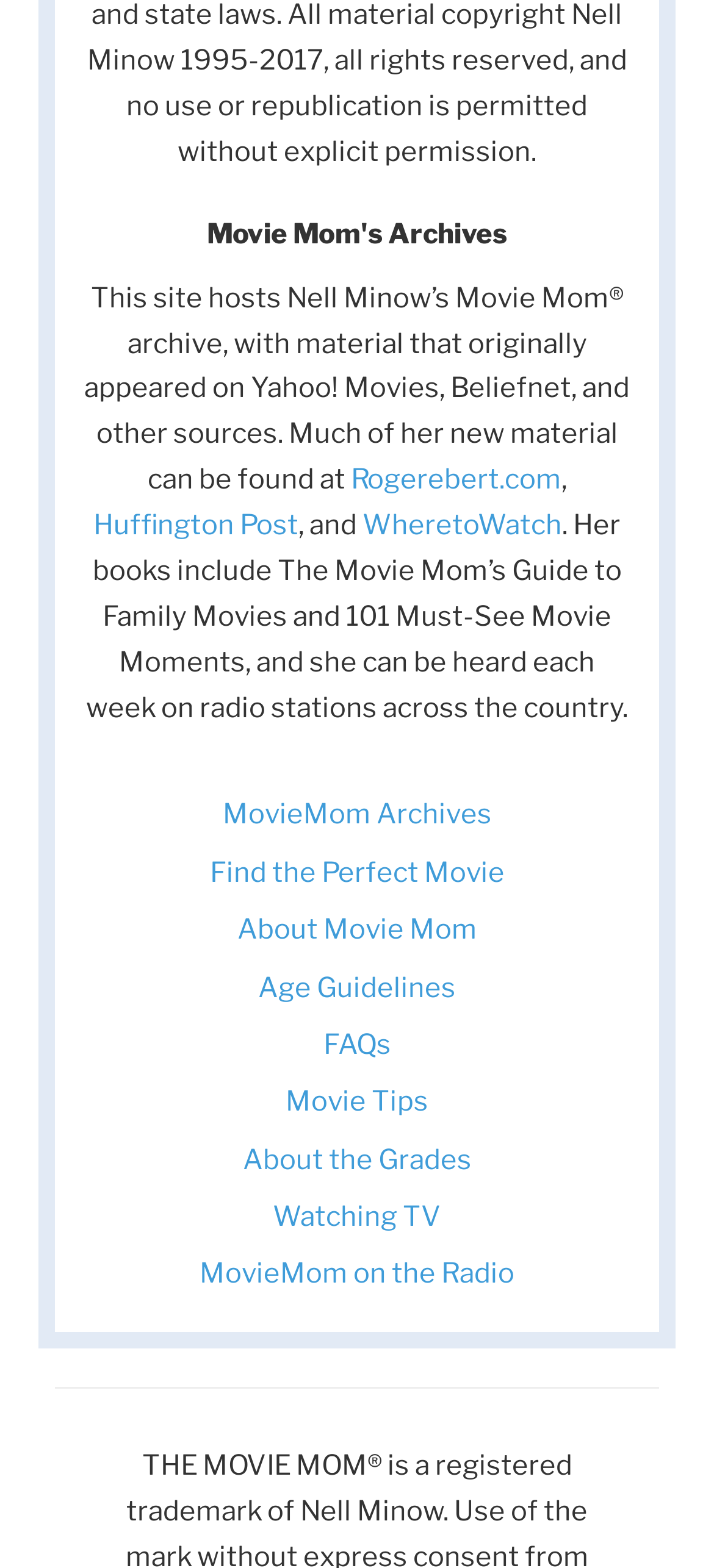Determine the bounding box coordinates for the area that needs to be clicked to fulfill this task: "Contact Doctor Klaper". The coordinates must be given as four float numbers between 0 and 1, i.e., [left, top, right, bottom].

None